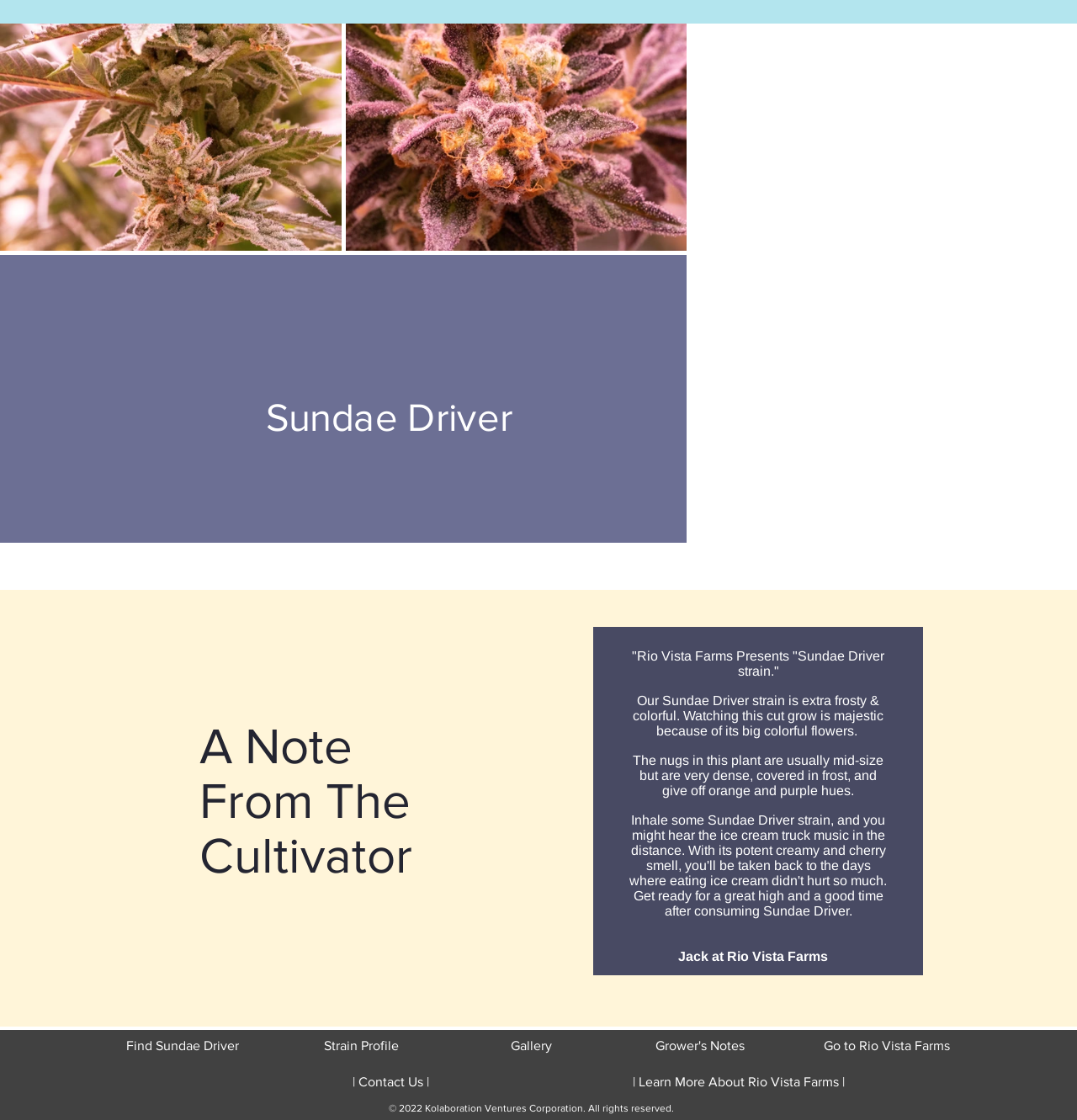Give a concise answer of one word or phrase to the question: 
What is the copyright information at the bottom of the webpage?

2022 Kolaboration Ventures Corporation